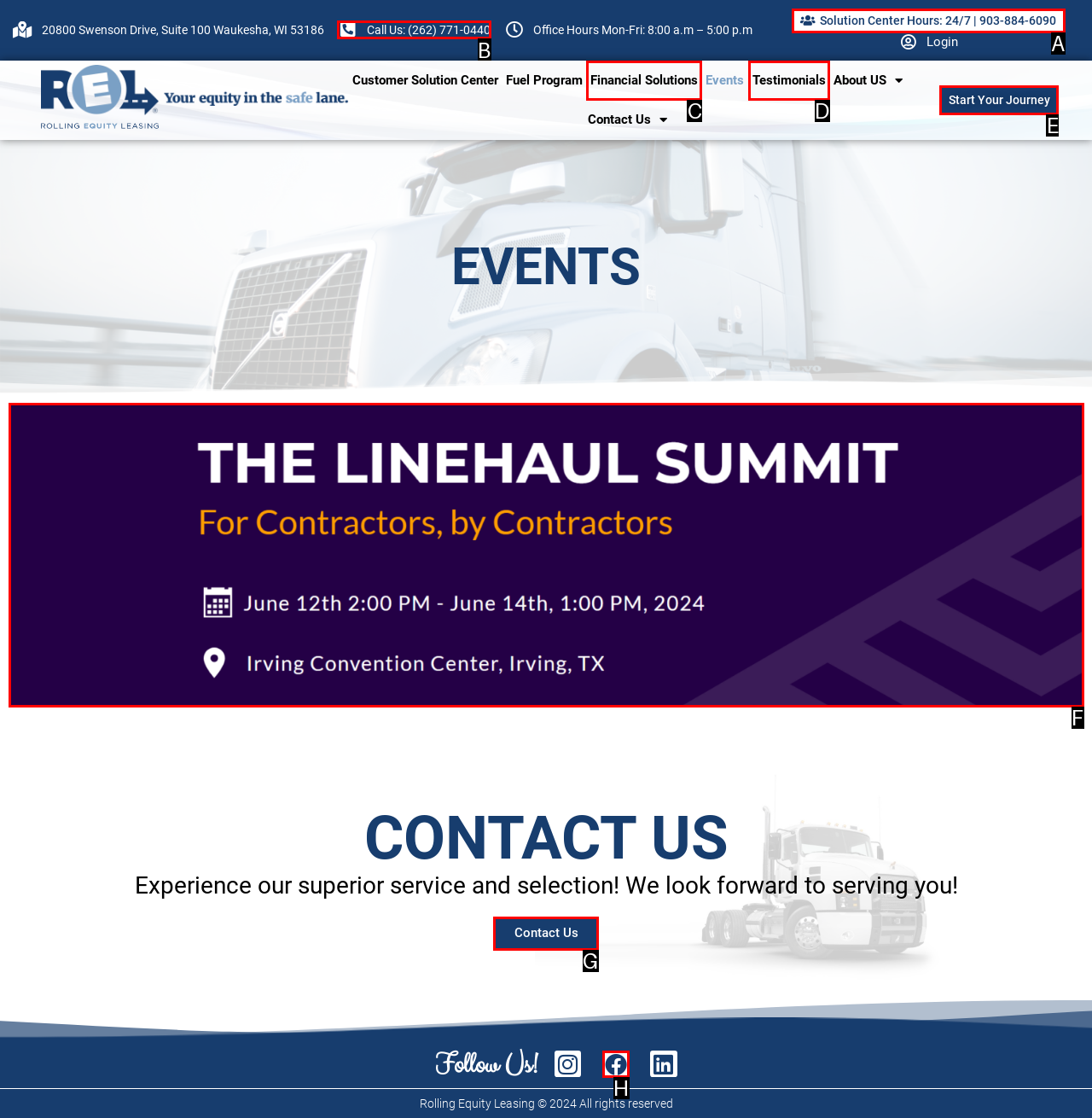Which lettered option should be clicked to perform the following task: Contact Us
Respond with the letter of the appropriate option.

G